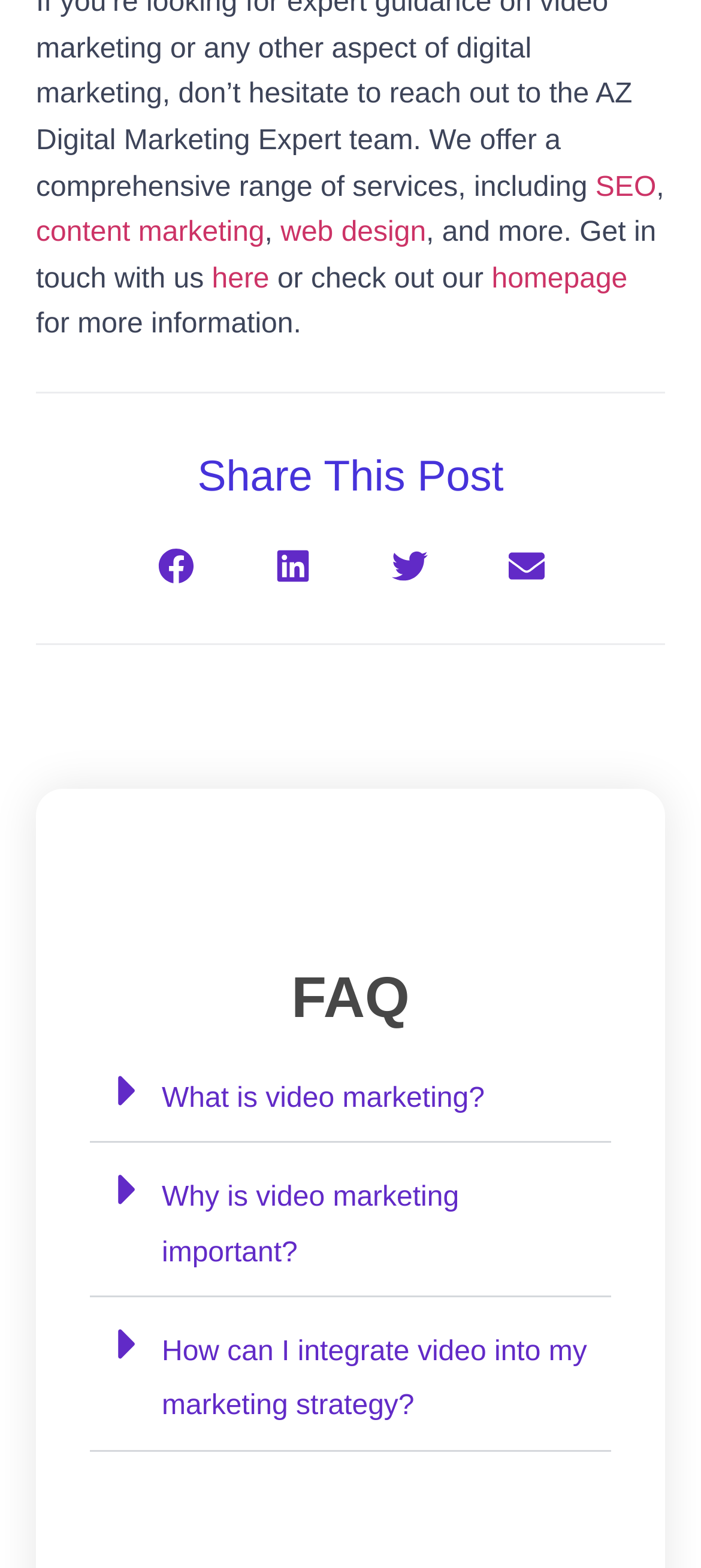Please identify the bounding box coordinates of the element on the webpage that should be clicked to follow this instruction: "Check out our homepage". The bounding box coordinates should be given as four float numbers between 0 and 1, formatted as [left, top, right, bottom].

[0.701, 0.168, 0.895, 0.188]